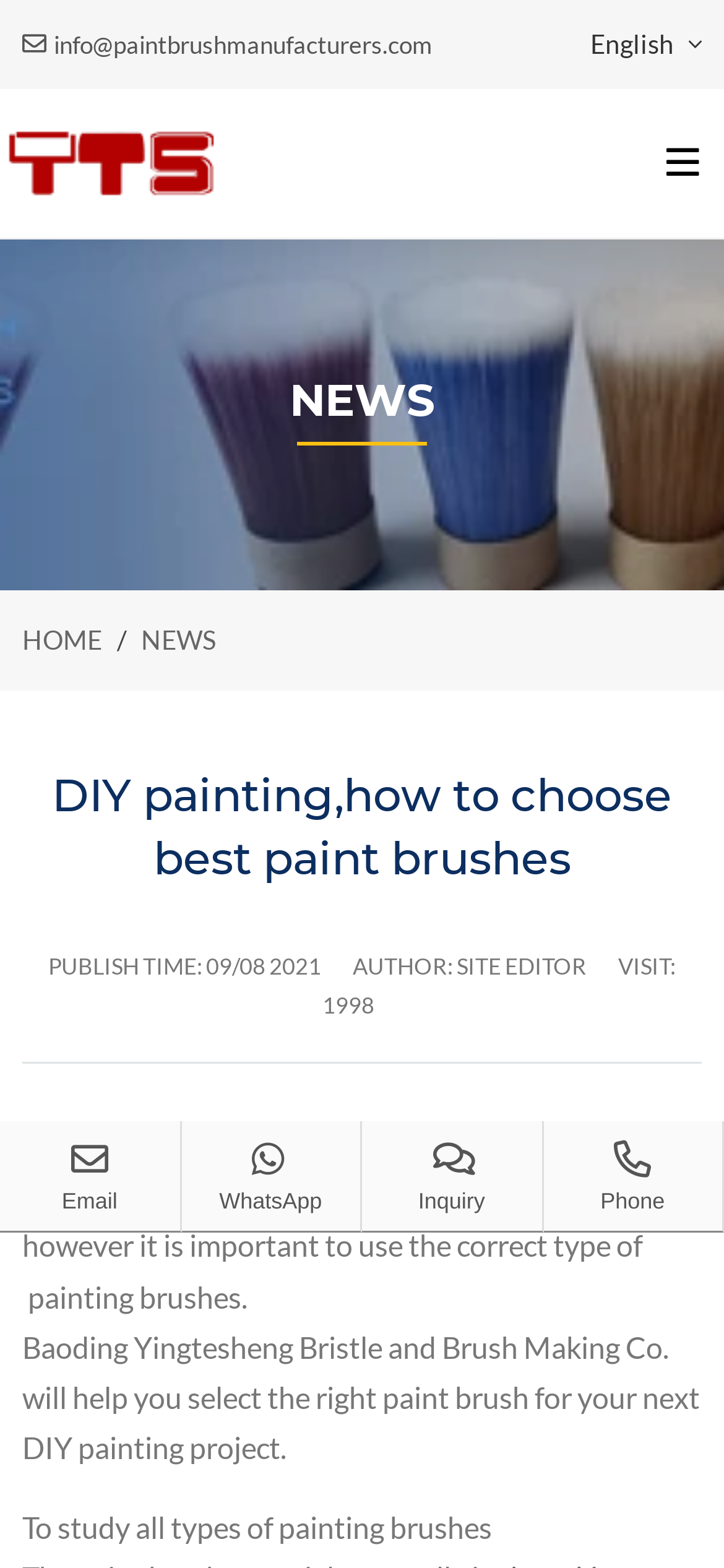What is the company name?
Utilize the information in the image to give a detailed answer to the question.

I found the company name by looking at the top-left corner of the webpage, where there is a link with the company name. The link is also accompanied by an image with the same name.